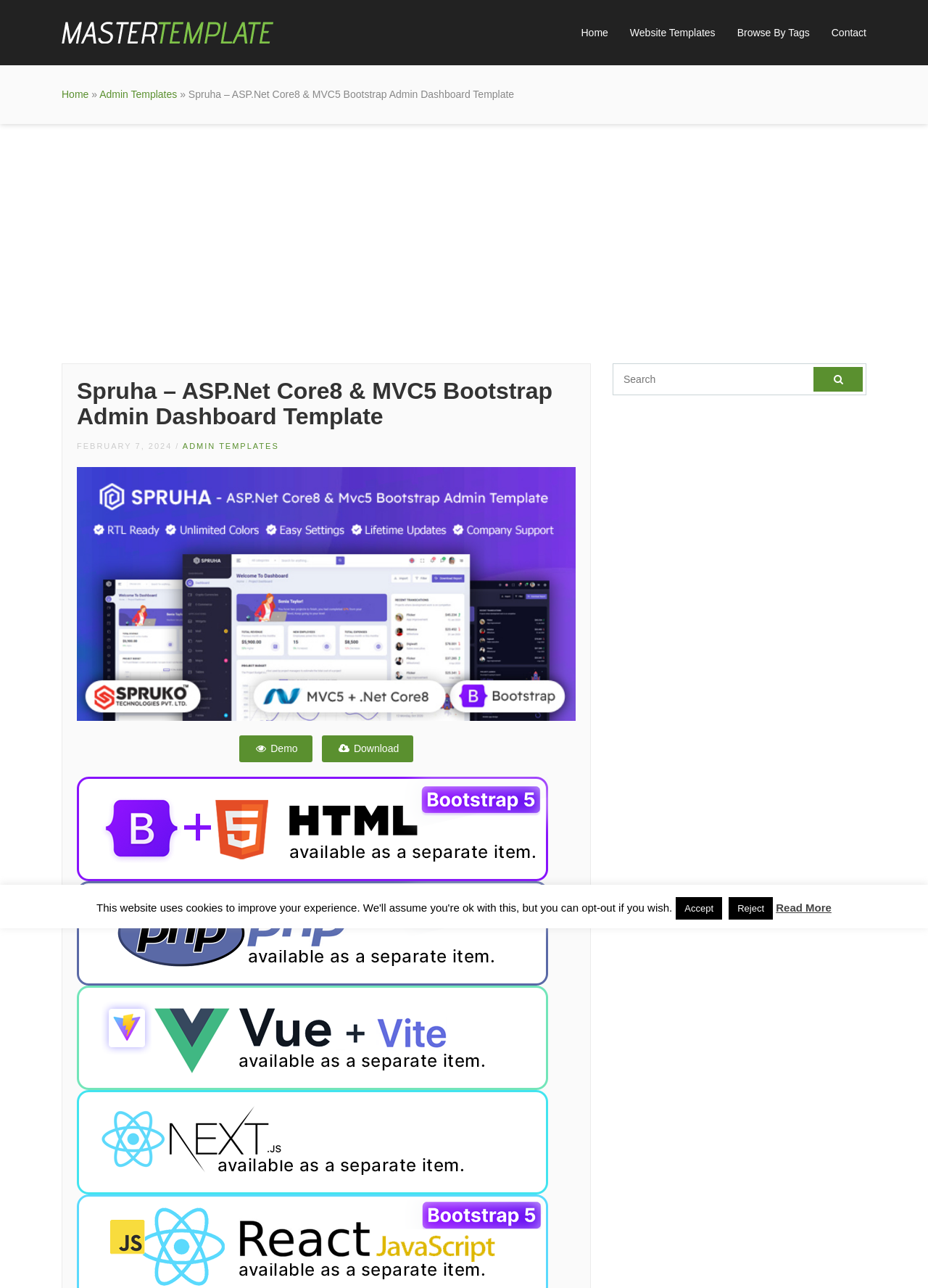Please identify the bounding box coordinates of the element that needs to be clicked to execute the following command: "View Admin Templates". Provide the bounding box using four float numbers between 0 and 1, formatted as [left, top, right, bottom].

[0.107, 0.069, 0.191, 0.078]